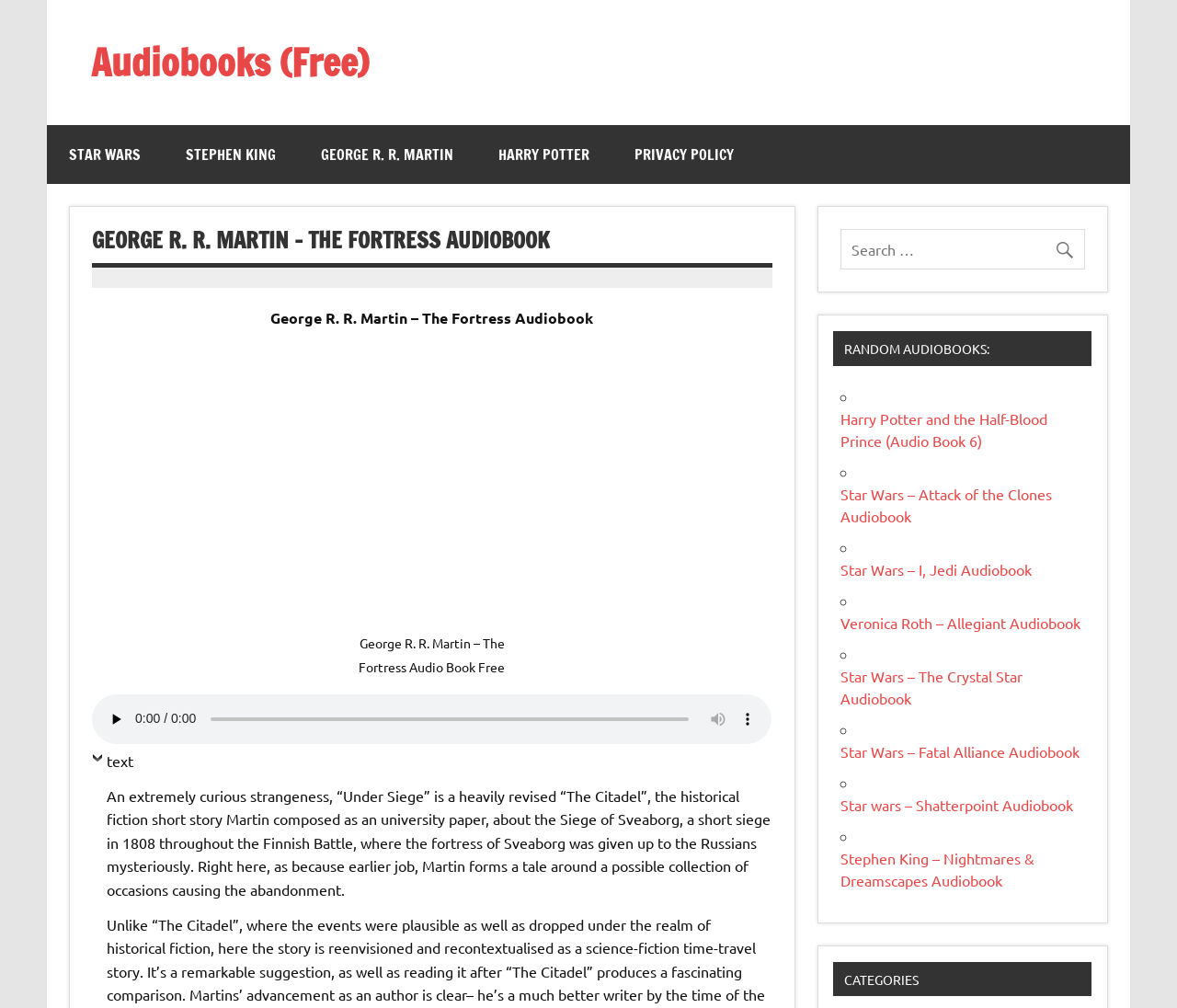Generate a thorough caption that explains the contents of the webpage.

This webpage is about George R. R. Martin's audiobook "The Fortress" and provides access to free audiobooks. At the top, there is a link to "Audiobooks (Free)" and a static text "Listen Amazing Audio Books Online". Below these elements, there are five links to popular authors: STAR WARS, STEPHEN KING, GEORGE R. R. MARTIN, HARRY POTTER, and PRIVACY POLICY.

The main content of the page is dedicated to "The Fortress" audiobook. There is a heading "GEORGE R. R. MARTIN – THE FORTRESS AUDIOBOOK" followed by a static text "George R. R. Martin – The Fortress Audiobook" and an image of the audiobook cover. Below these elements, there is a static text describing the audiobook, "An extremely curious strangeness, “Under Siege” is a heavily revised “The Citadel”, the historical fiction short story Martin composed as an university paper...".

To the left of the audiobook description, there is an audio player with a play button, a slider to scrub through the audio, a mute button, and a button to show more media controls.

On the right side of the page, there is a search bar with a search icon. Below the search bar, there is a heading "RANDOM AUDIOBOOKS:" followed by a list of five audiobook links, each preceded by a list marker "◦". The audiobooks are from various authors, including Harry Potter, Star Wars, and Veronica Roth.

At the bottom of the page, there is a heading "CATEGORIES".